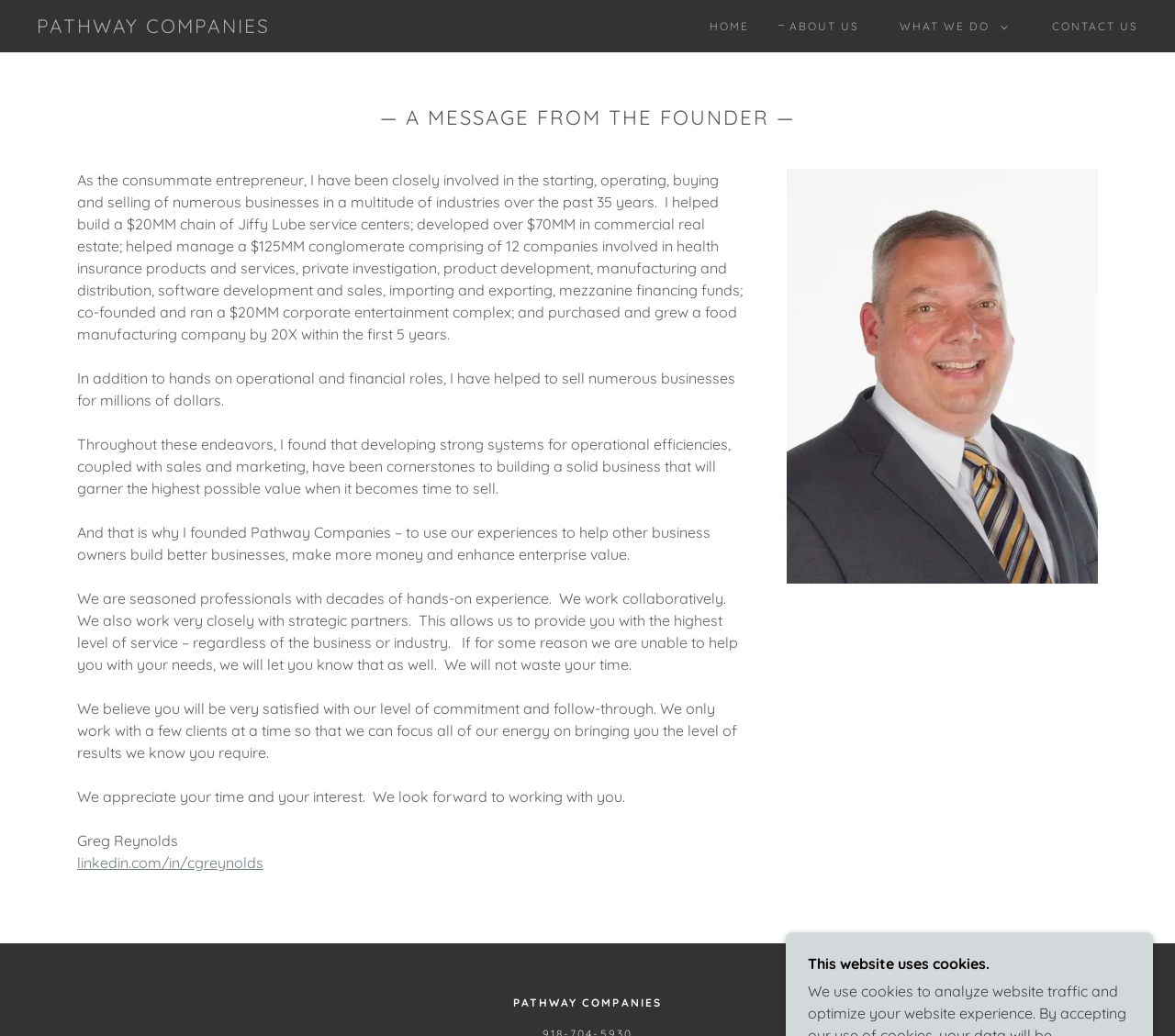Bounding box coordinates are given in the format (top-left x, top-left y, bottom-right x, bottom-right y). All values should be floating point numbers between 0 and 1. Provide the bounding box coordinate for the UI element described as: Pathway CompaniesPathway CompaniesPathway CompaniesPathway Companies

[0.031, 0.018, 0.229, 0.035]